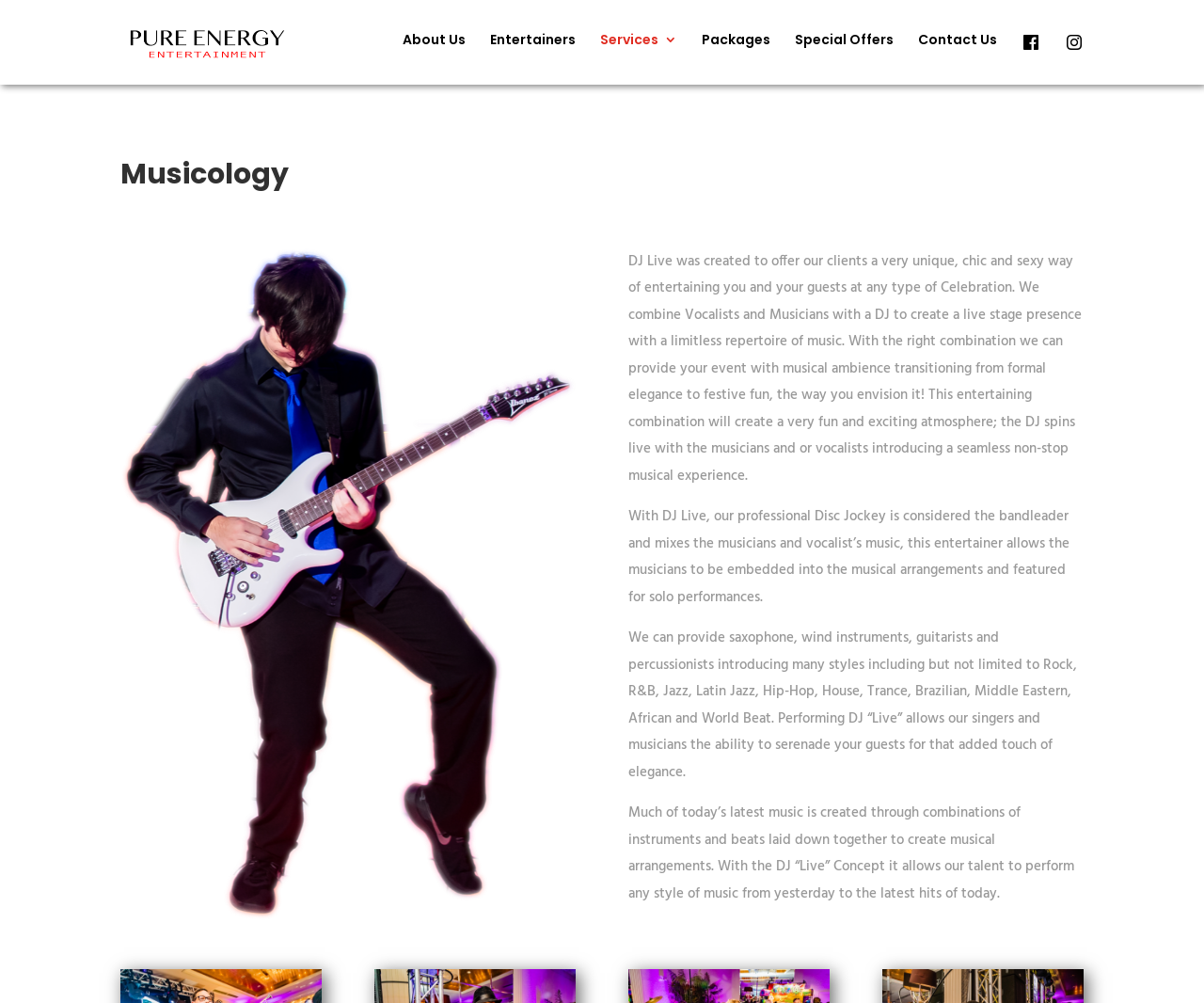Produce an extensive caption that describes everything on the webpage.

The webpage is about Musicology, a service provided by Pure Energy Entertainment. At the top left, there is a link to Pure Energy Entertainment, accompanied by an image with the same name. Below this, there is a horizontal navigation menu with links to various pages, including About Us, Entertainers, Services 3, Packages, Special Offers, and Contact Us. 

To the right of the navigation menu, there are two social media links, represented by icons. 

The main content of the page is divided into two sections. On the left, there is a large image titled "Pure Energy Musicology". On the right, there are four paragraphs of text that describe the Musicology service. The first paragraph explains that Musicology offers a unique and chic way of entertaining guests at celebrations by combining vocalists and musicians with a DJ. The second paragraph describes how the DJ acts as a bandleader, mixing the musicians' and vocalists' music to create a seamless experience. The third paragraph lists the various styles of music that can be performed, including rock, jazz, and hip-hop, and mentions that the singers and musicians can serenade guests for an added touch of elegance. The fourth paragraph explains that the DJ "Live" concept allows the talent to perform any style of music, from classic hits to the latest releases.